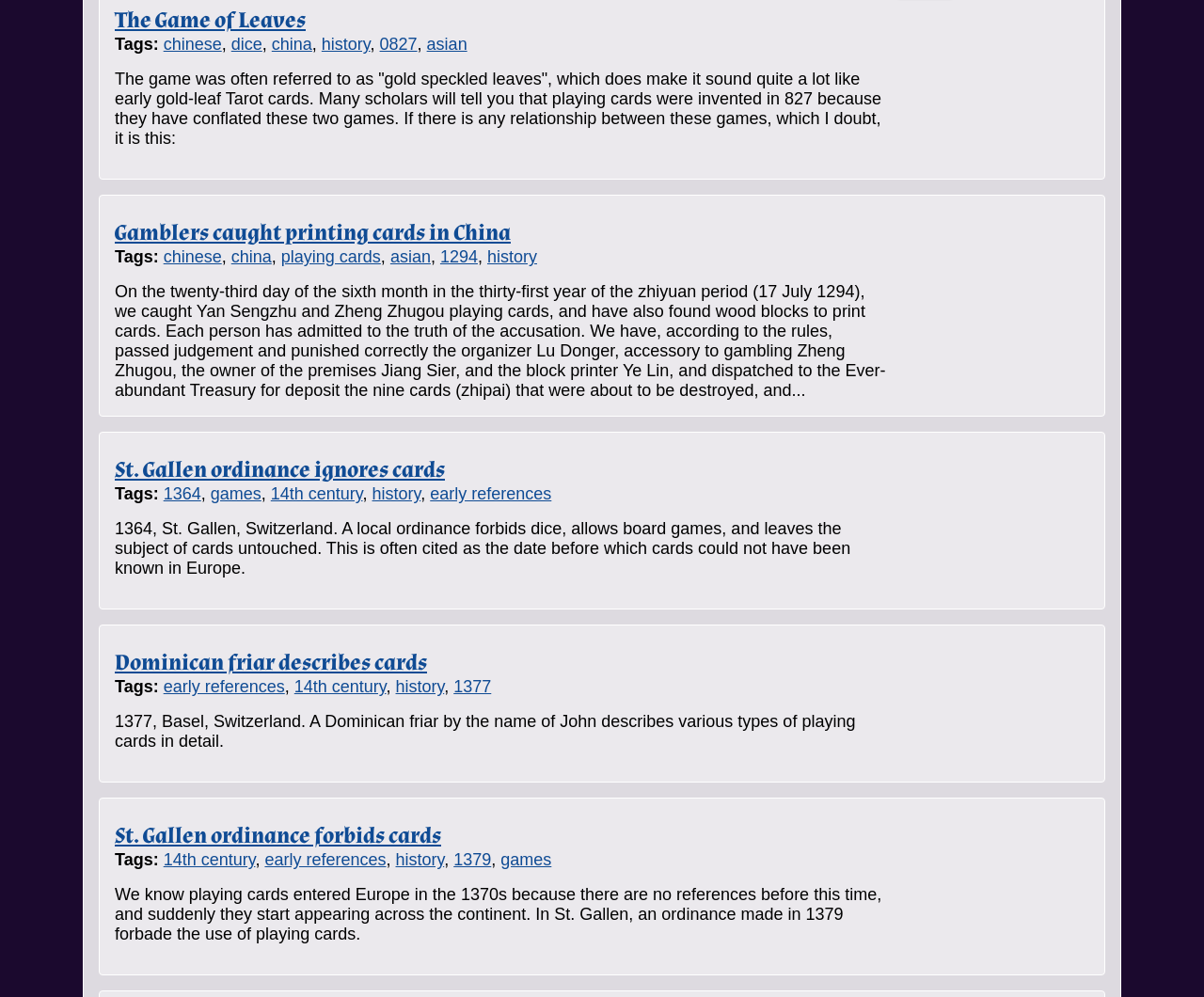Determine the bounding box coordinates of the clickable element to complete this instruction: "Explore the article 'Dominican friar describes cards'". Provide the coordinates in the format of four float numbers between 0 and 1, [left, top, right, bottom].

[0.082, 0.627, 0.918, 0.785]